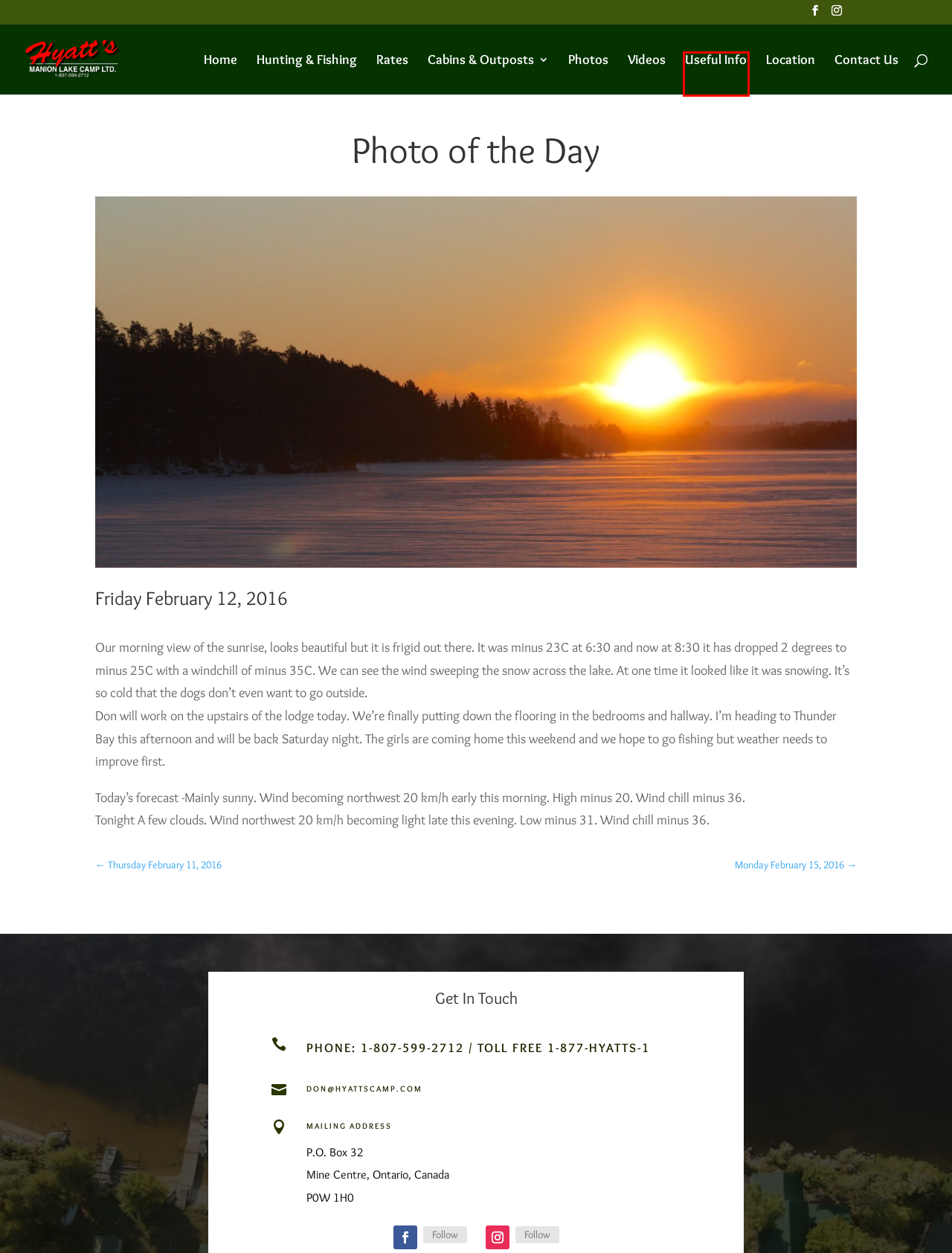You are given a screenshot of a webpage with a red rectangle bounding box around a UI element. Select the webpage description that best matches the new webpage after clicking the element in the bounding box. Here are the candidates:
A. Photos | Hyatt's Manion Lake Camp Ltd.
B. Location | Hyatt's Manion Lake Camp Ltd.
C. Hunting & Fishing | Hyatt's Manion Lake Camp Ltd.
D. Monday February 15, 2016 | Hyatt's Manion Lake Camp Ltd.
E. Contact Us | Hyatt's Manion Lake Camp Ltd.
F. Manion System | Hyatt's Manion Lake Camp Ltd.
G. Hyatt's Manion Lake Camp Ltd. | Canadian Fishing & Hunting Vacation
H. Useful Info | Hyatt's Manion Lake Camp Ltd.

H